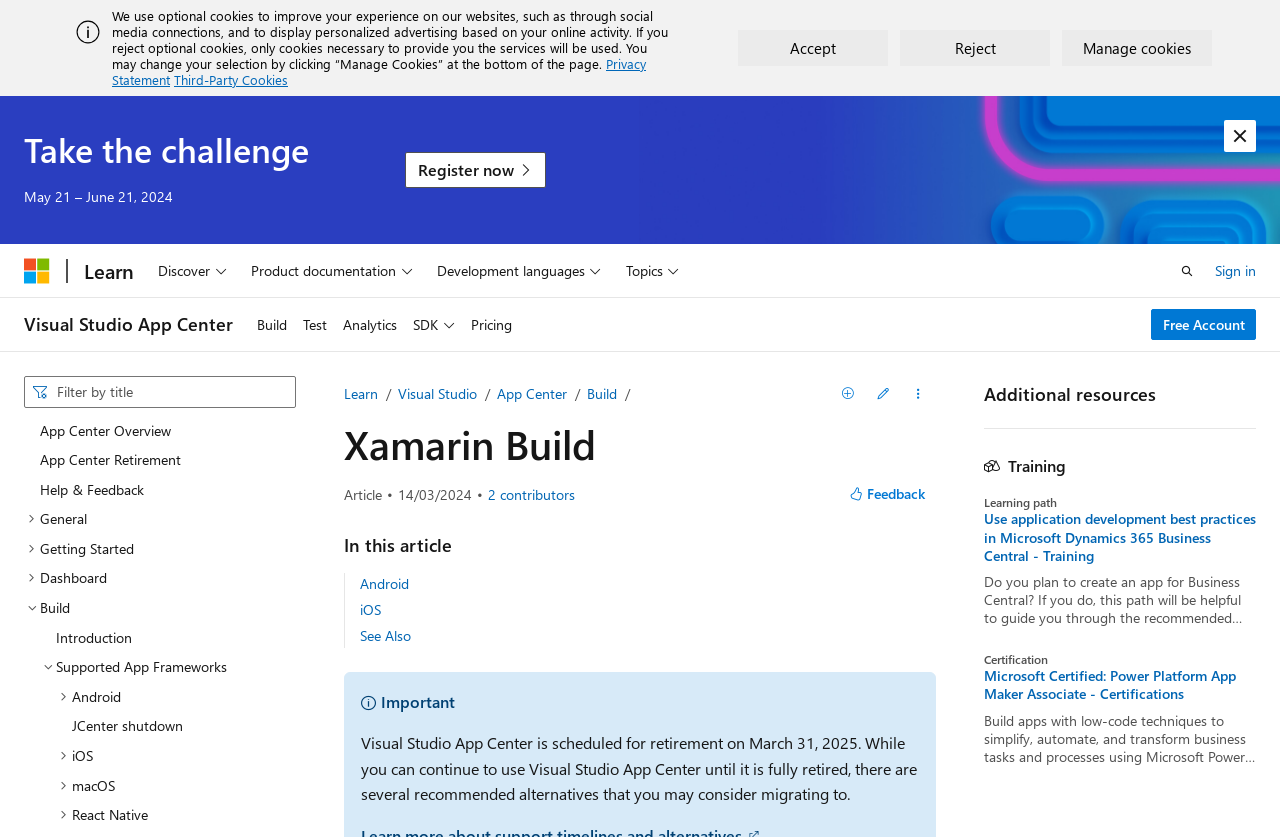Can you specify the bounding box coordinates for the region that should be clicked to fulfill this instruction: "Search".

[0.019, 0.449, 0.231, 0.487]